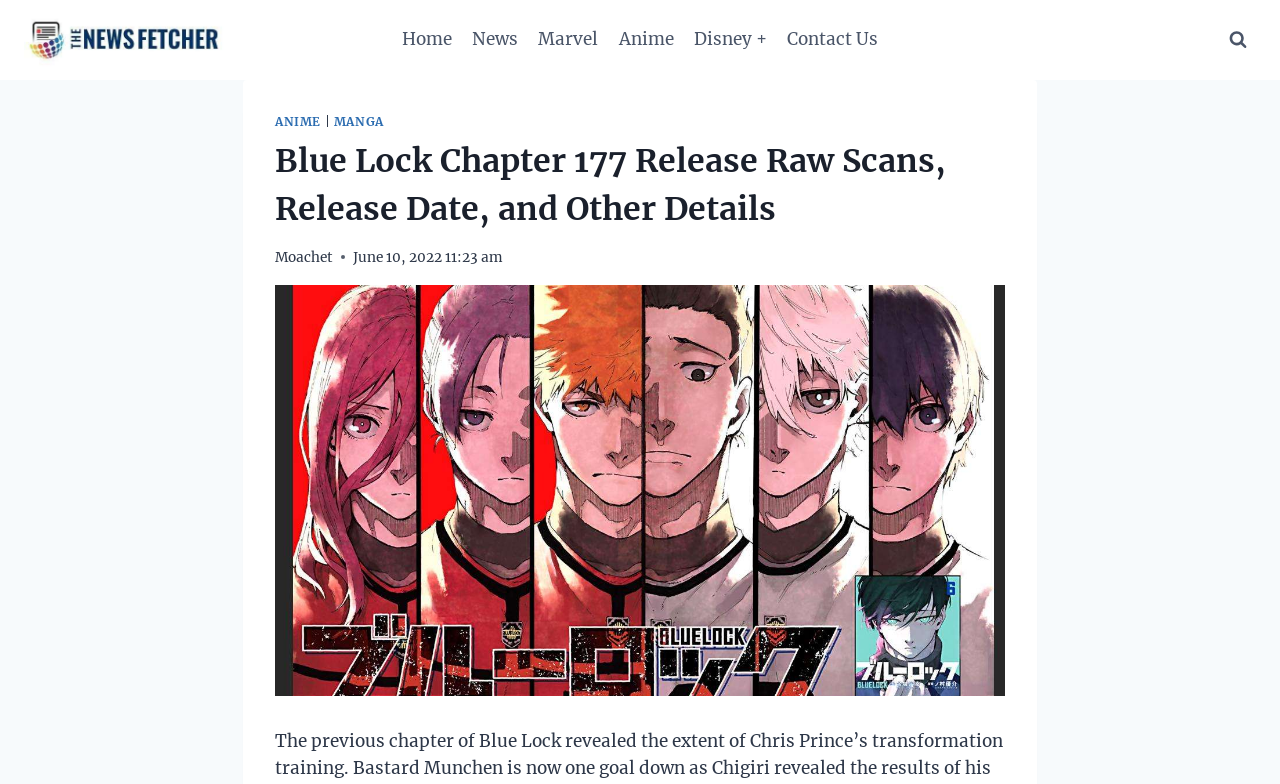What are the categories in the primary navigation?
Answer the question with as much detail as you can, using the image as a reference.

I found the primary navigation section on the webpage, which contains a list of links. I extracted the text from each link to get the categories, which are Home, News, Marvel, Anime, Disney +, and Contact Us.